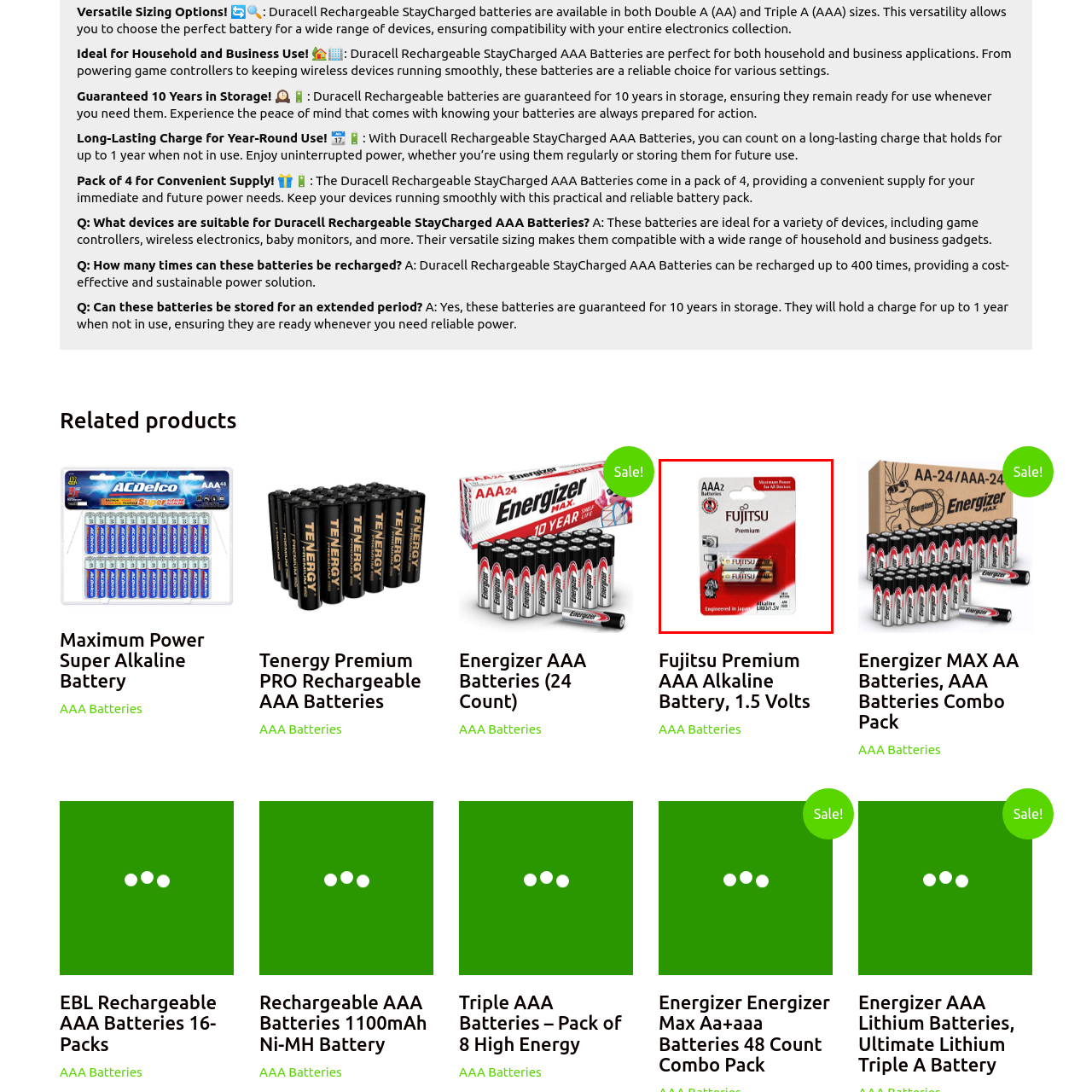Where are the batteries engineered?
Look at the section marked by the red bounding box and provide a single word or phrase as your answer.

Japan